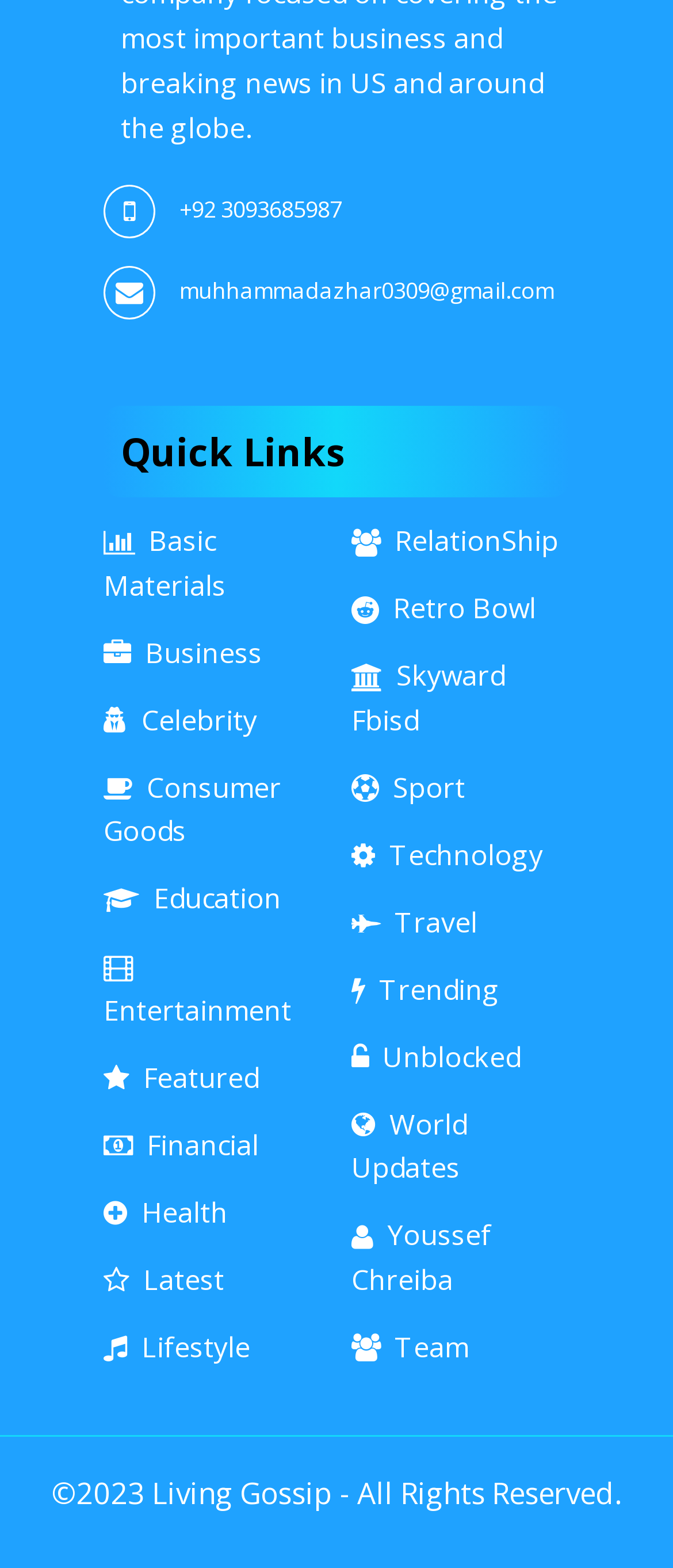Refer to the screenshot and answer the following question in detail:
What is the email address on the webpage?

The email address can be found in the link element with the text 'muhhammadazhar0309@gmail.com' located at the top of the webpage.